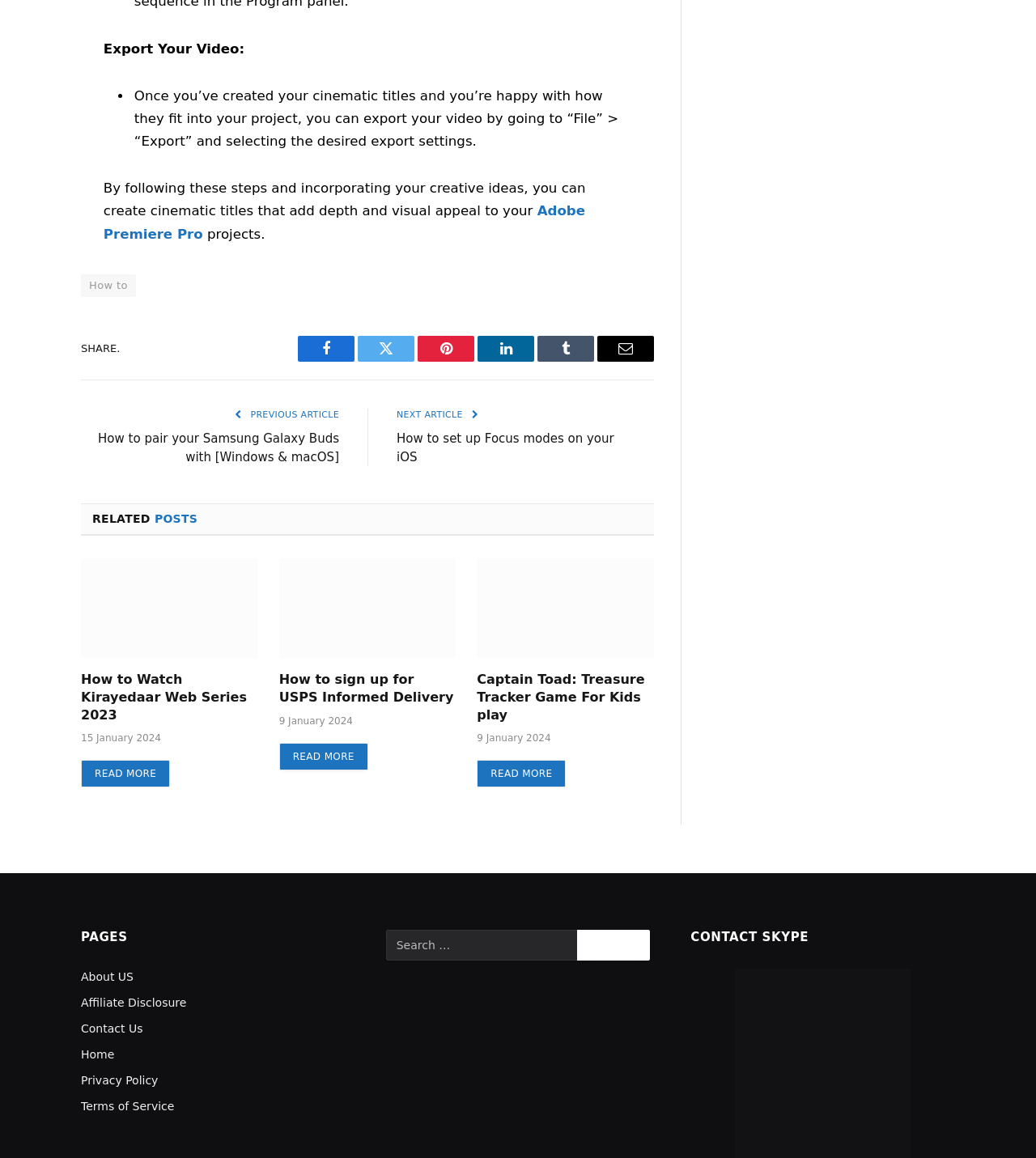What is the title of the first article?
Look at the image and respond to the question as thoroughly as possible.

I found the title of the first article by looking at the heading element inside the first article element, which is 'How to Watch Kirayedaar Web Series 2023'.